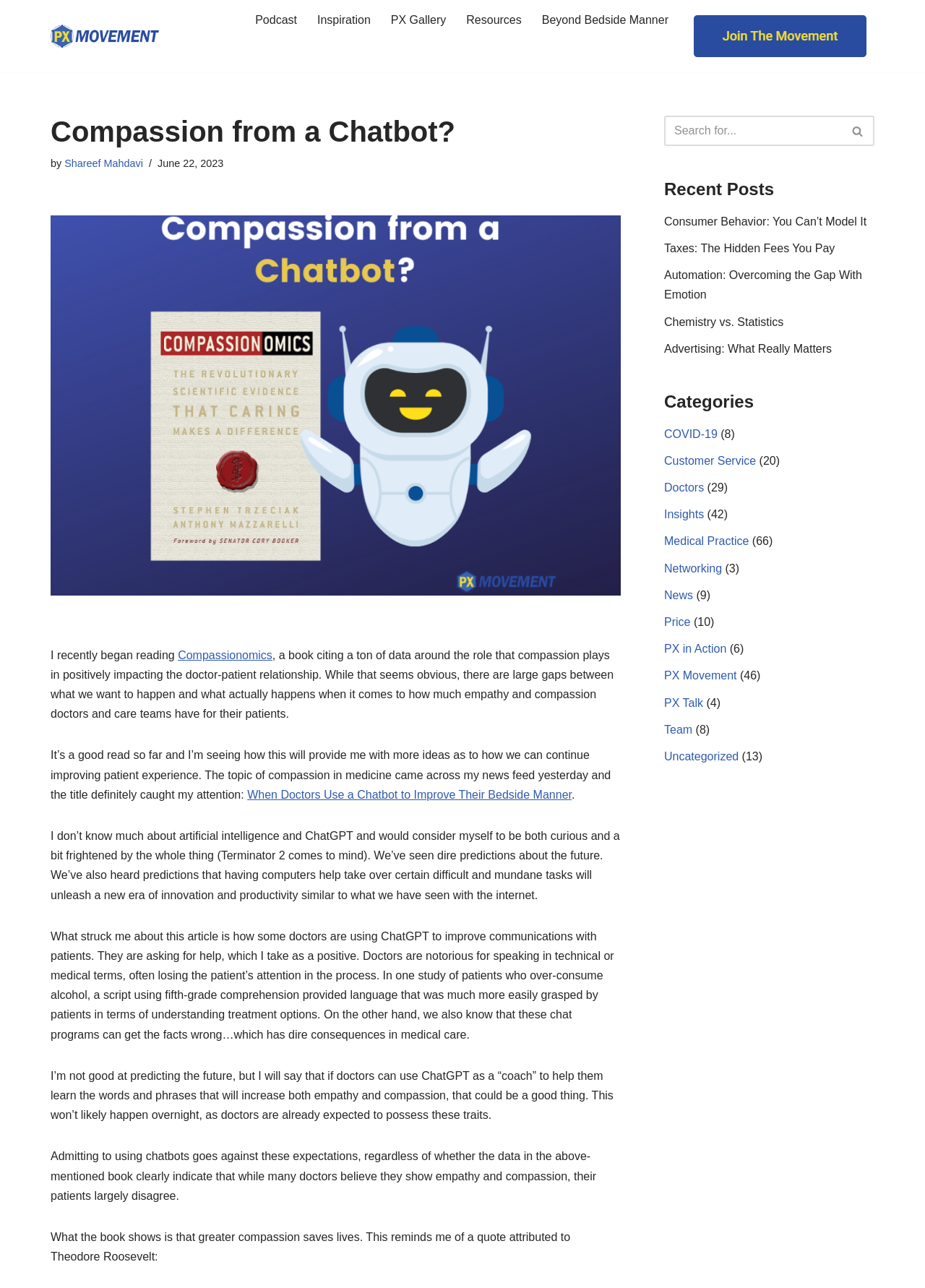Using the provided description Back to Top ↑, find the bounding box coordinates for the UI element. Provide the coordinates in (top-left x, top-left y, bottom-right x, bottom-right y) format, ensuring all values are between 0 and 1.

None